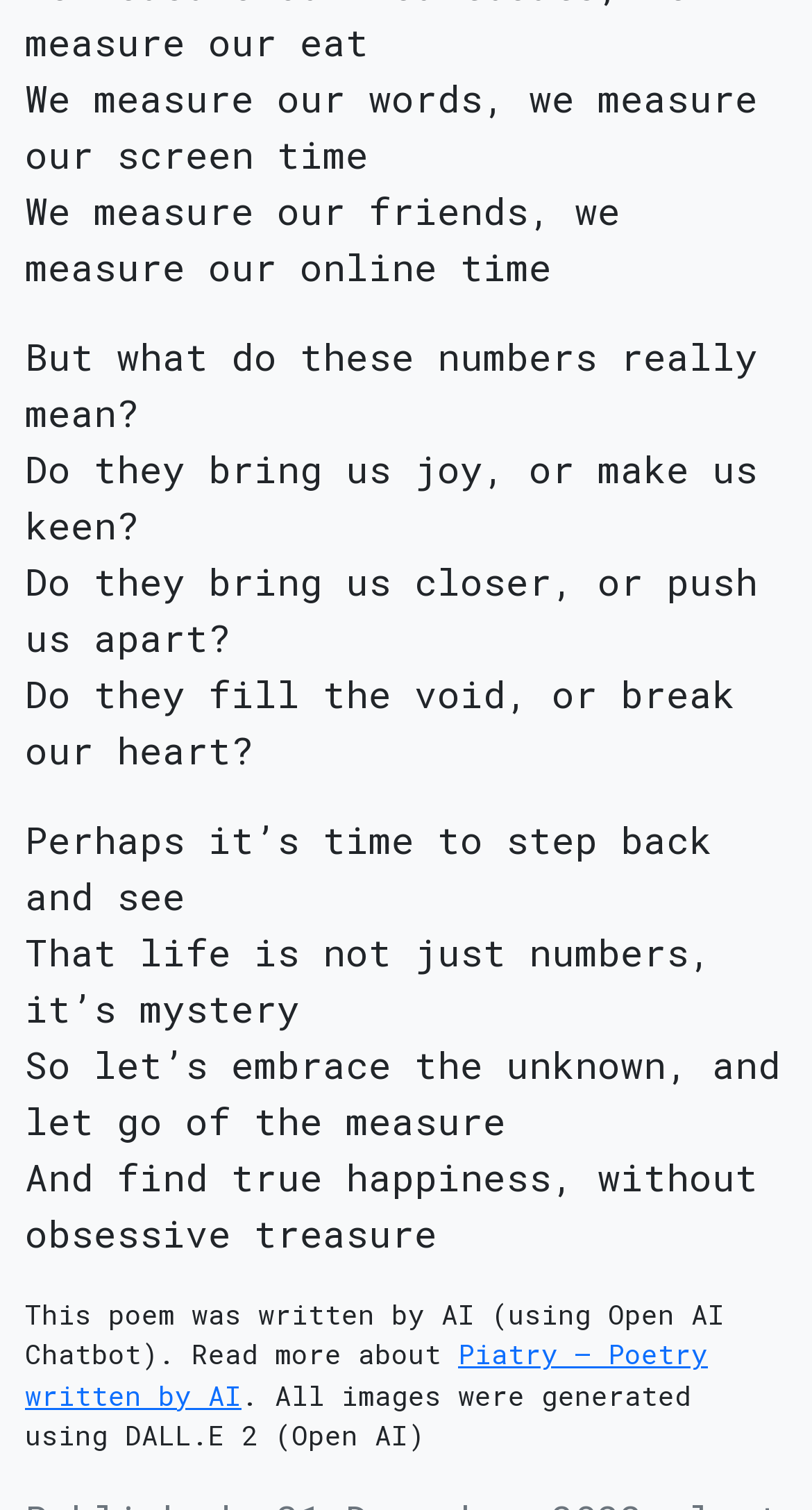Use a single word or phrase to answer the question: What is the name of the website or project?

Piatry